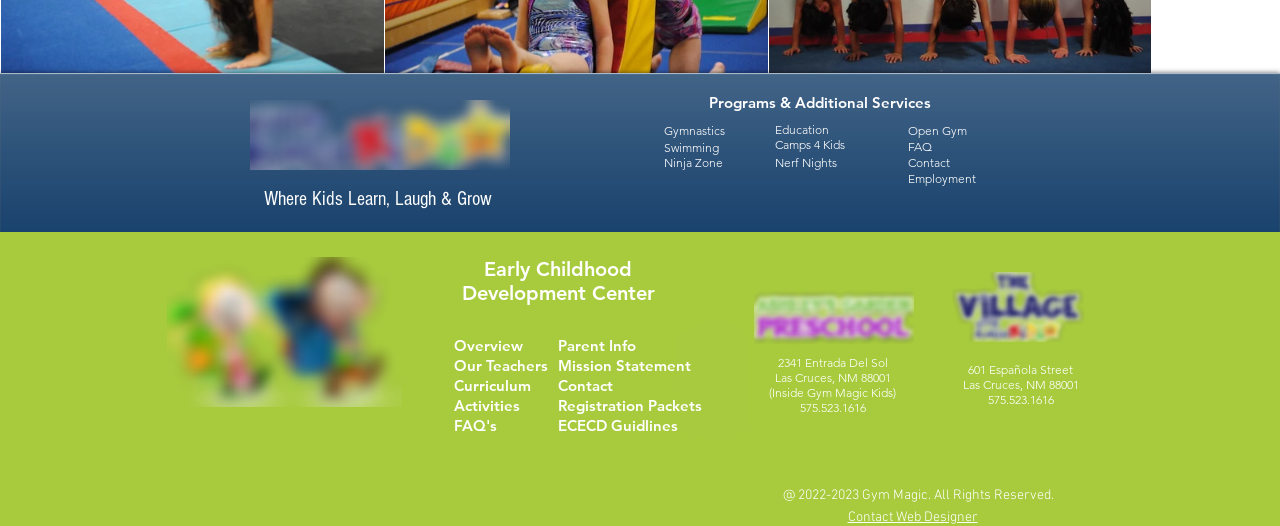What is the name of the preschool program offered by Gym Magic Kids?
Please look at the screenshot and answer in one word or a short phrase.

Ashley's Garden Preschool